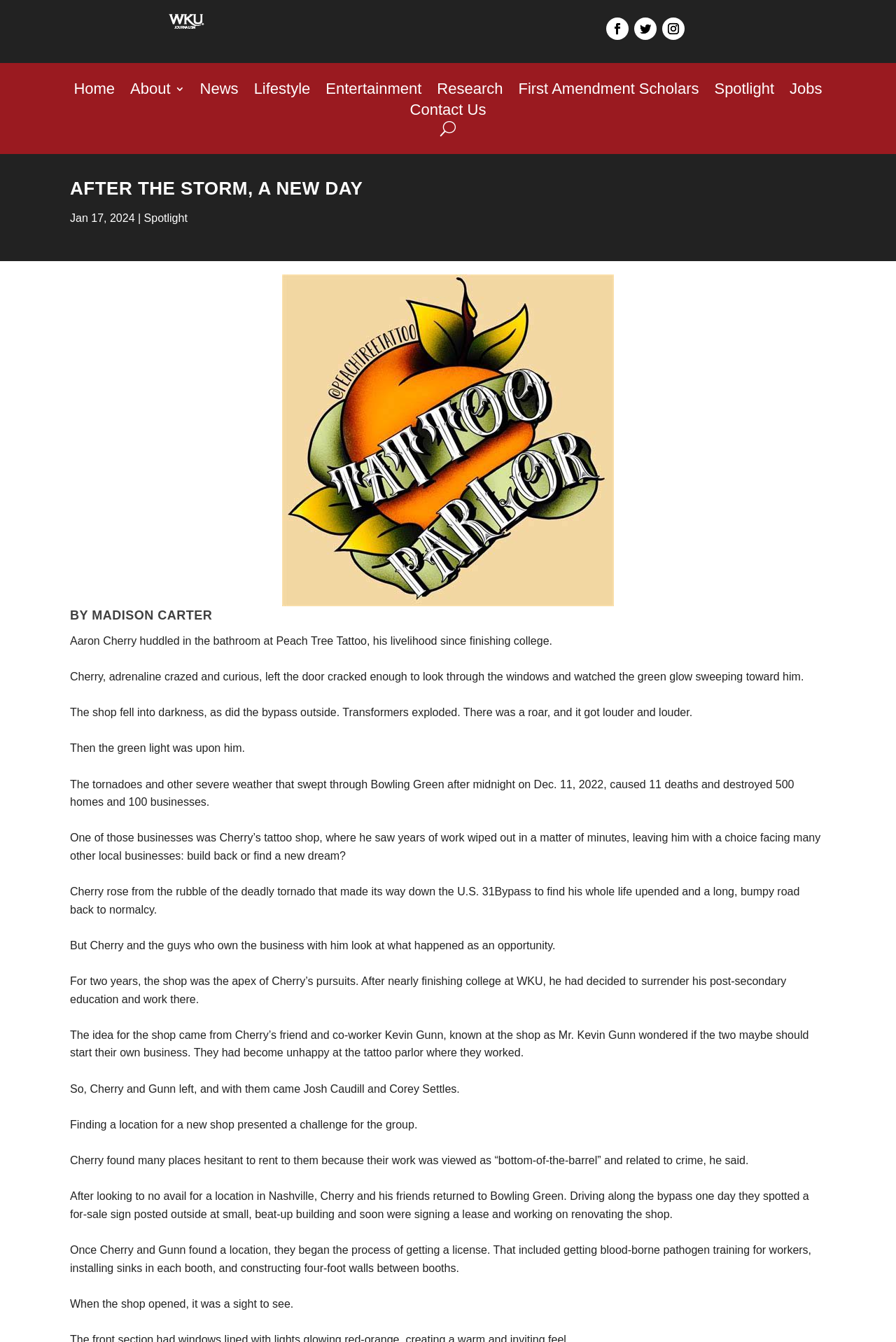What is the name of Aaron Cherry's friend and co-worker?
Look at the screenshot and respond with a single word or phrase.

Kevin Gunn